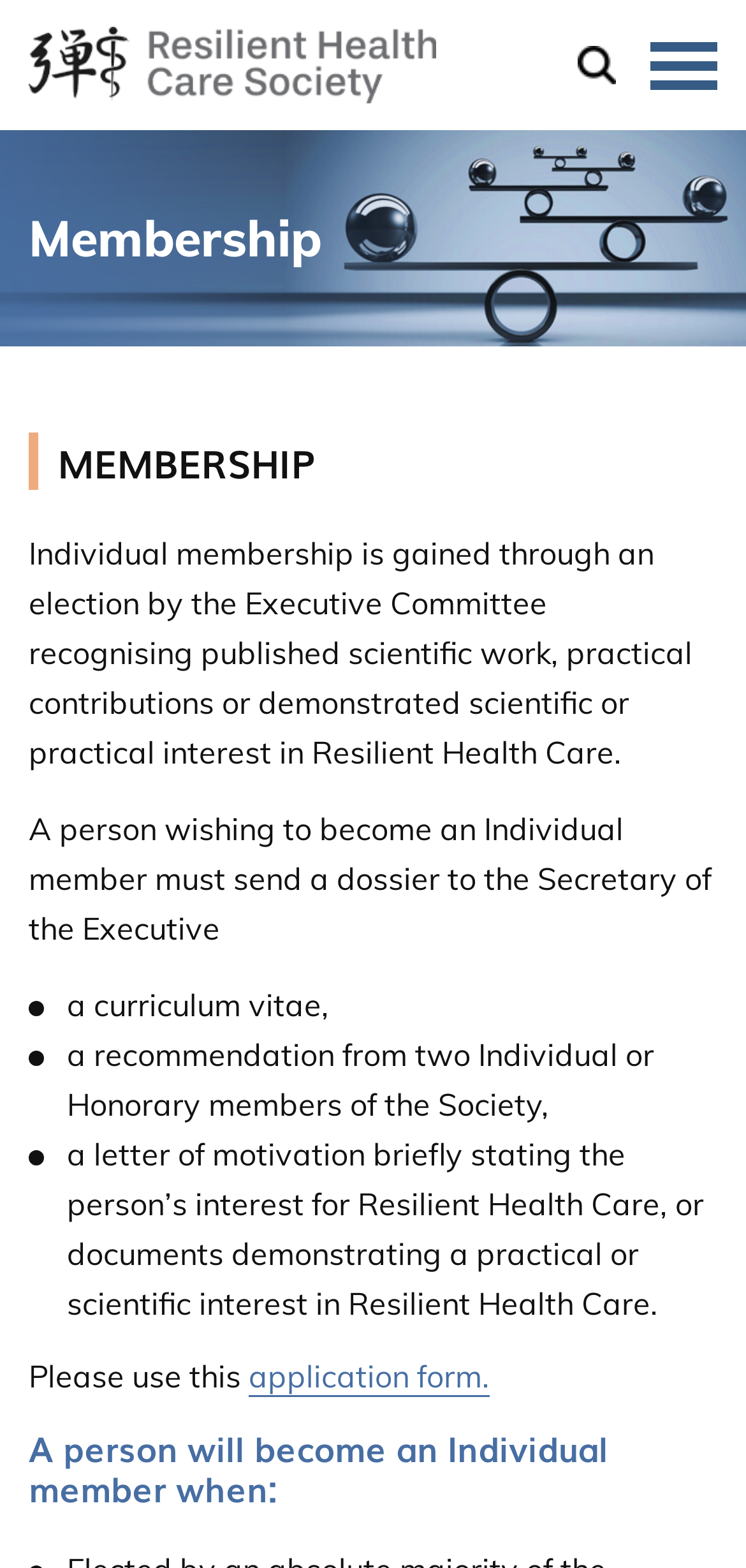Please provide a one-word or phrase answer to the question: 
How many types of documents are required for membership application?

Three